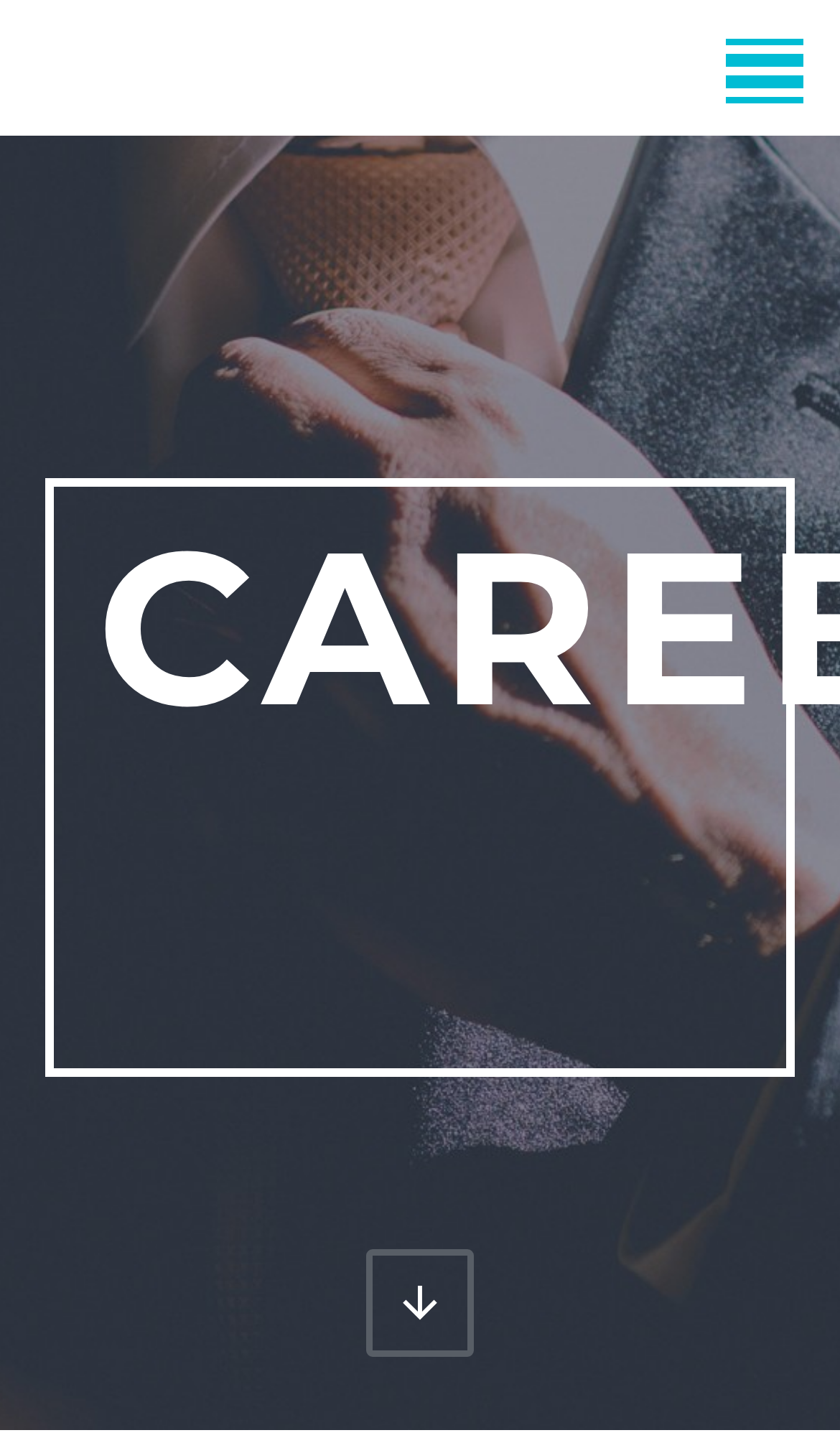Describe all visible elements and their arrangement on the webpage.

The webpage is a careers page for MNS Consulting. At the top, there is a primary menu button located at the right side of the page. Below the primary menu button, there is a horizontal navigation menu with 8 links: Home, Services, Solutions, Sectors, Insights, Careers, Newsroom, and Contact. The links are aligned to the left side of the page and are evenly spaced. The Careers link is highlighted, indicating that it is the current page.

To the right of the navigation menu, there is a language selection link with an English flag icon. Below the navigation menu, there is a search bar located at the bottom of the page, which takes up about half of the page's width. The search bar has a text box with a placeholder text "Search..." and a search button to the right of the text box.